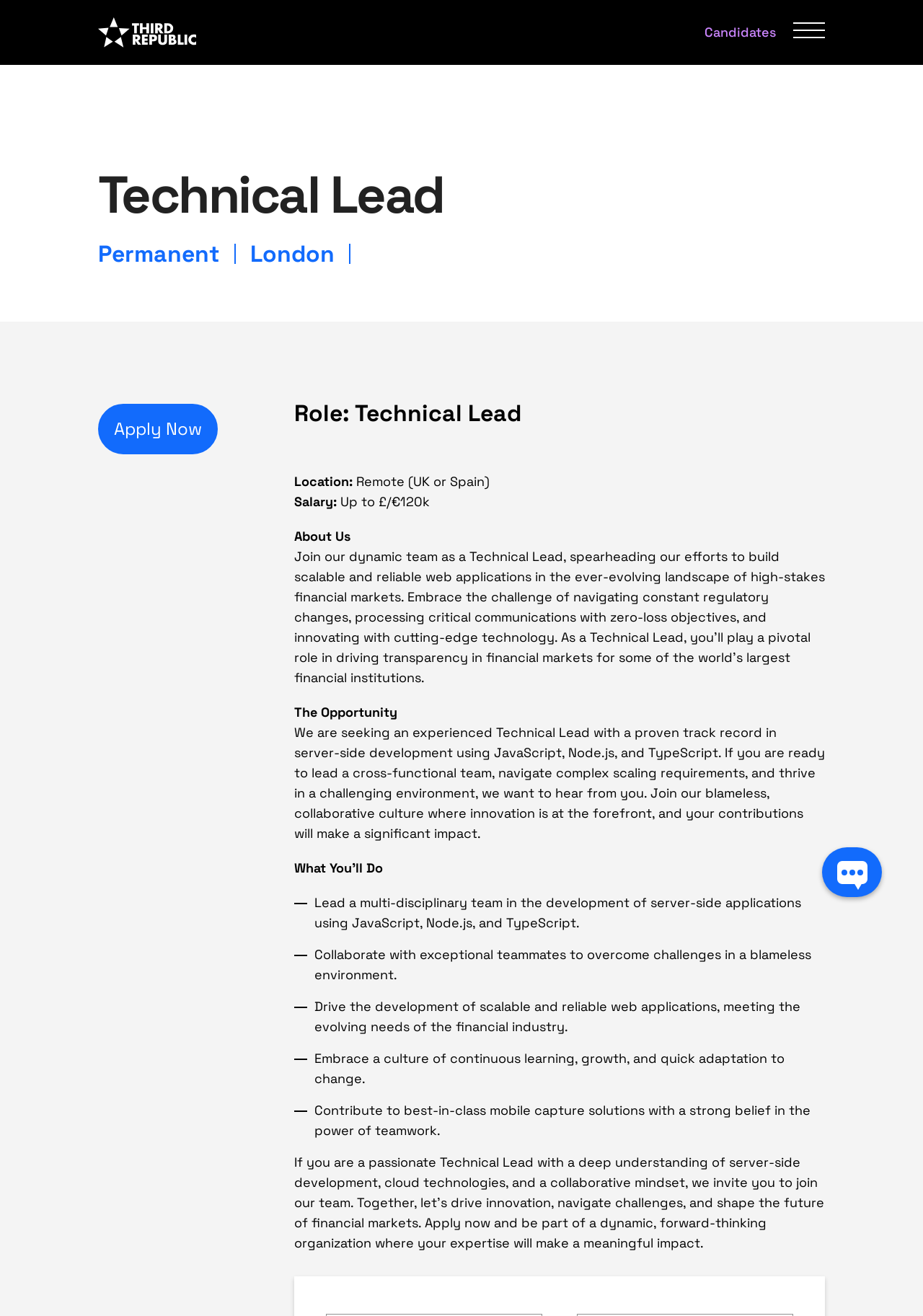Describe all significant elements and features of the webpage.

This webpage is a job posting for a Technical Lead position. At the top, there is a logo with a link to the company's homepage, accompanied by a quote icon button on the right. Below the logo, there is a header section with the job title "Technical Lead" in large font, followed by the job details, including the type, location, and salary.

The job details section is divided into several parts. On the left, there is a column with the job type, location, and salary, which are "Permanent", "London, England", and "Up to £/€120k", respectively. On the right, there is a brief job description, which mentions the role, location, and salary again, followed by a longer paragraph describing the job responsibilities and company culture.

Below the job details section, there are several bullet points outlining the key responsibilities of the job, including leading a multi-disciplinary team, collaborating with teammates, driving the development of scalable web applications, and contributing to a culture of continuous learning.

At the top right corner of the page, there are two buttons: a "Candidates" link and a button with no text. At the bottom right corner, there is an "Apply Now" button.